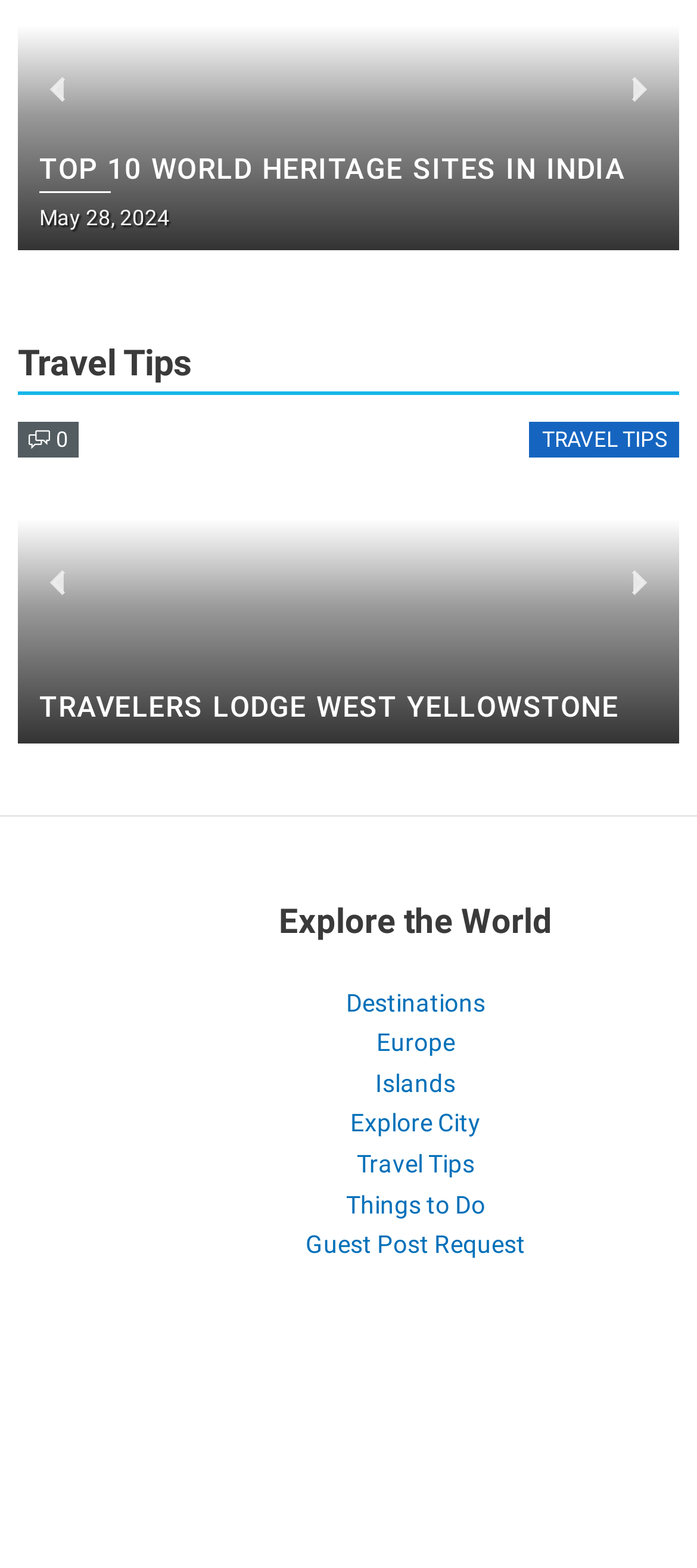What is the position of the 'Next' button?
Answer the question with a single word or phrase derived from the image.

Bottom right